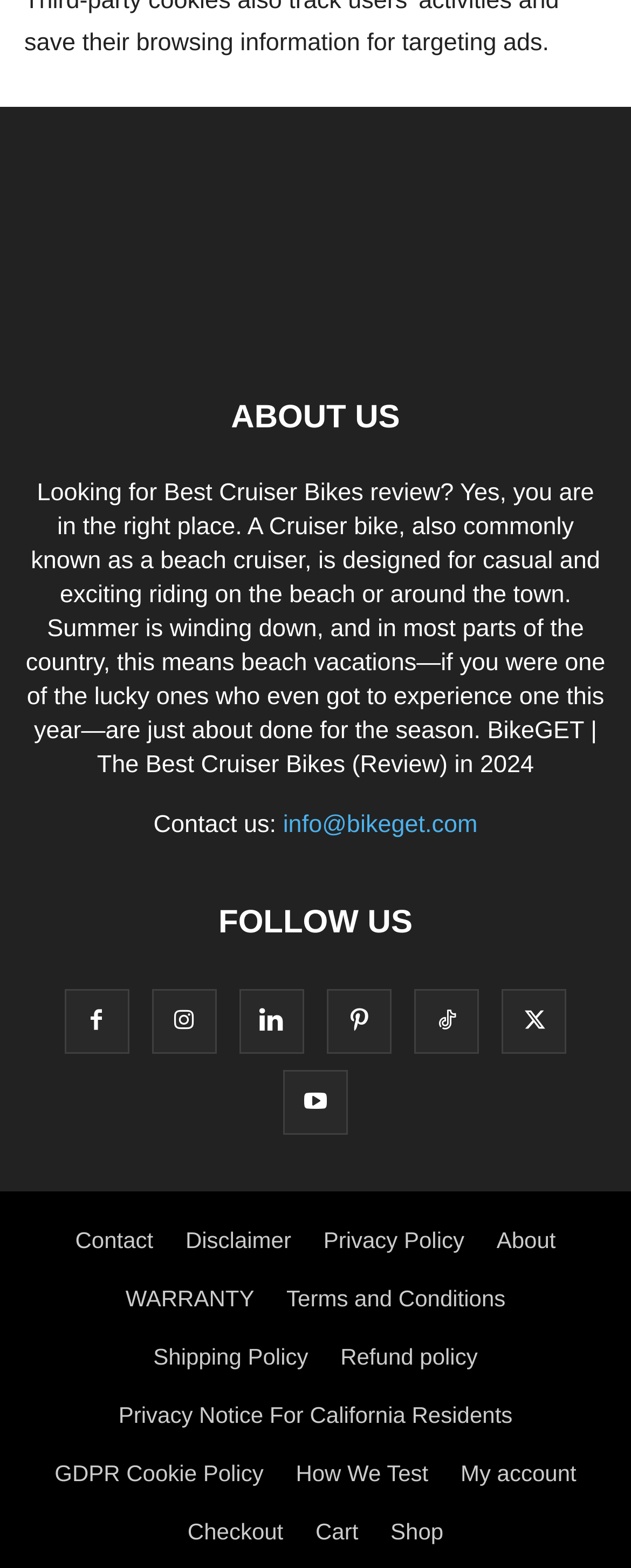Find the bounding box coordinates of the element to click in order to complete this instruction: "Contact us via email". The bounding box coordinates must be four float numbers between 0 and 1, denoted as [left, top, right, bottom].

[0.448, 0.517, 0.757, 0.534]